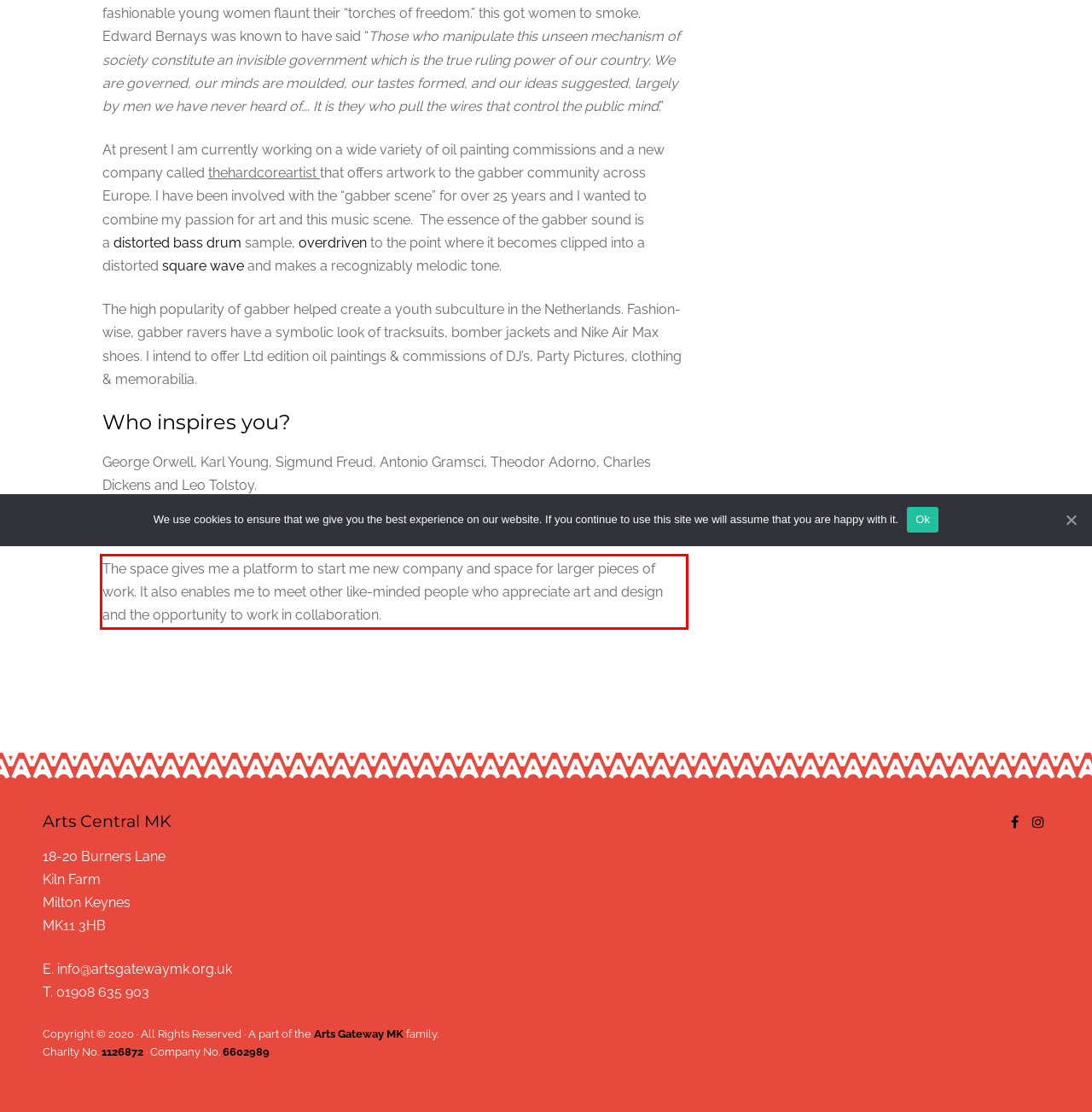Please perform OCR on the text content within the red bounding box that is highlighted in the provided webpage screenshot.

The space gives me a platform to start me new company and space for larger pieces of work. It also enables me to meet other like-minded people who appreciate art and design and the opportunity to work in collaboration.